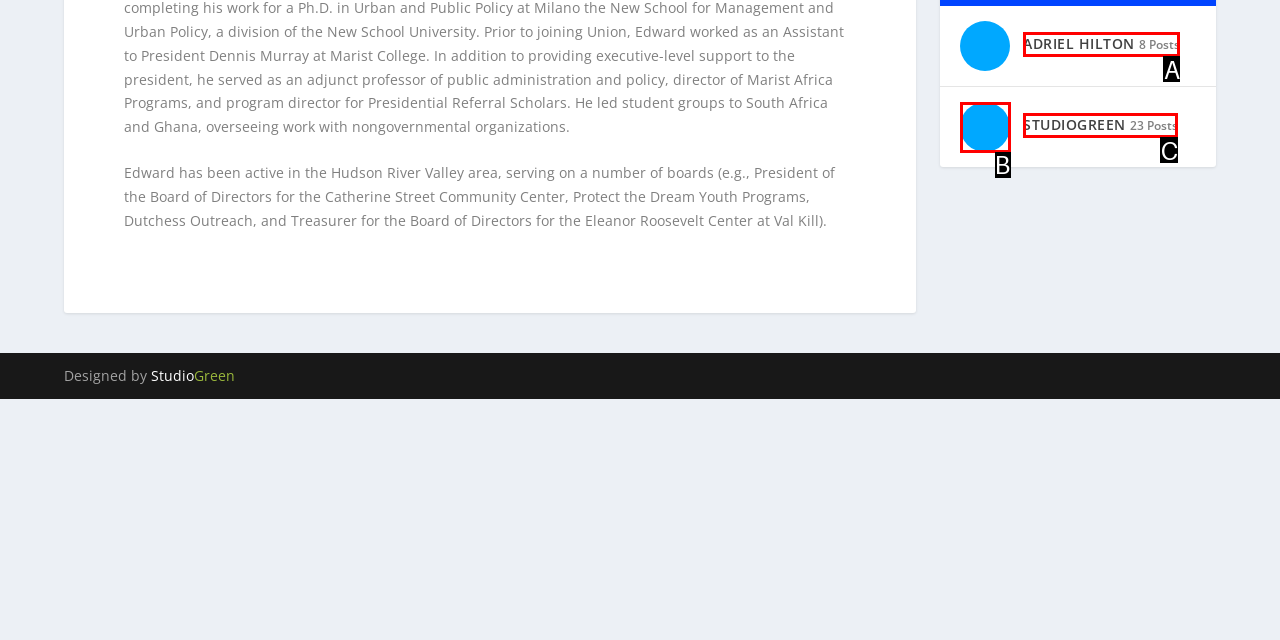From the given choices, indicate the option that best matches: parent_node: STUDIOGREEN 23 Posts
State the letter of the chosen option directly.

B